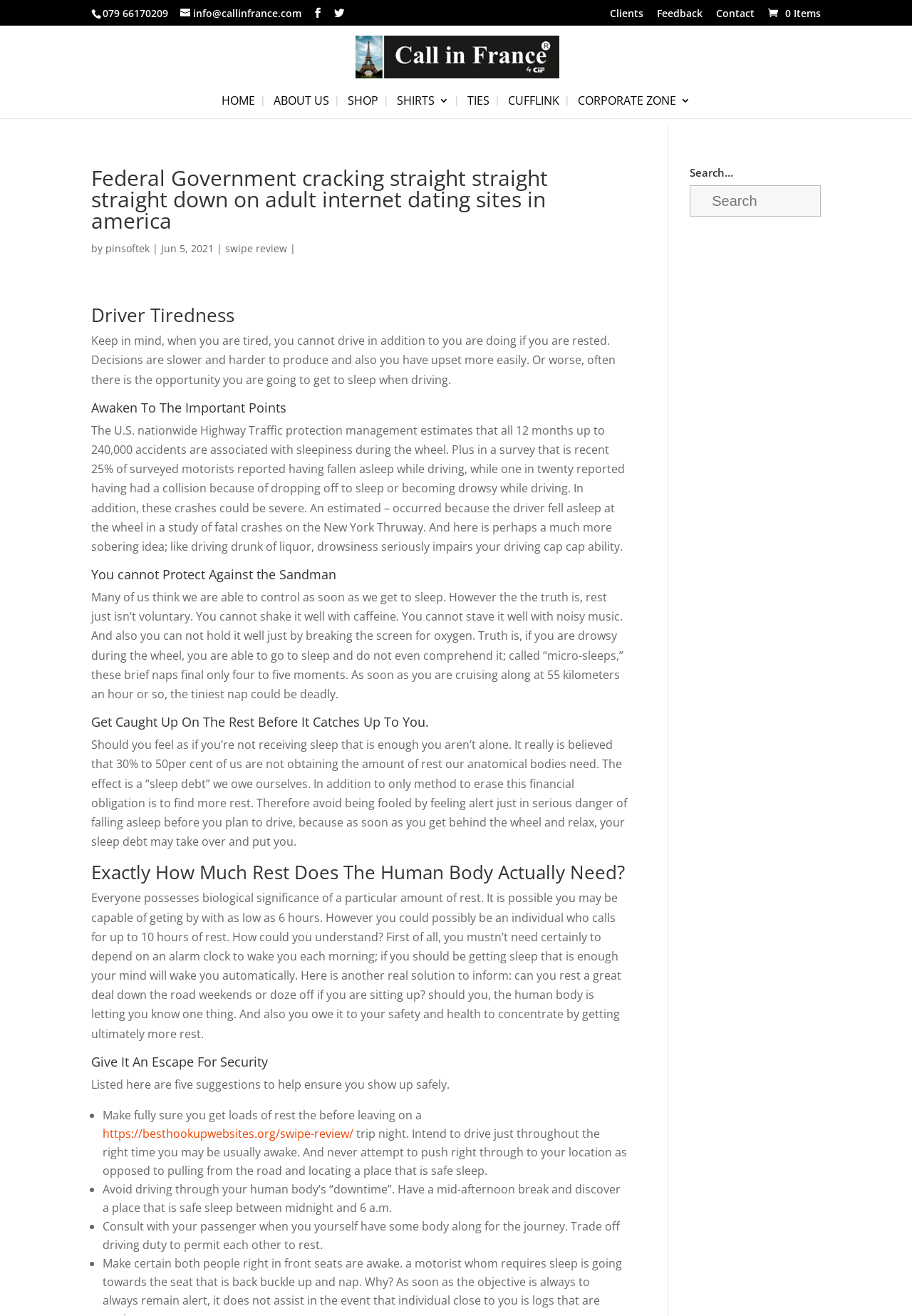Locate the bounding box coordinates of the element's region that should be clicked to carry out the following instruction: "Search for something". The coordinates need to be four float numbers between 0 and 1, i.e., [left, top, right, bottom].

[0.157, 0.016, 0.877, 0.017]